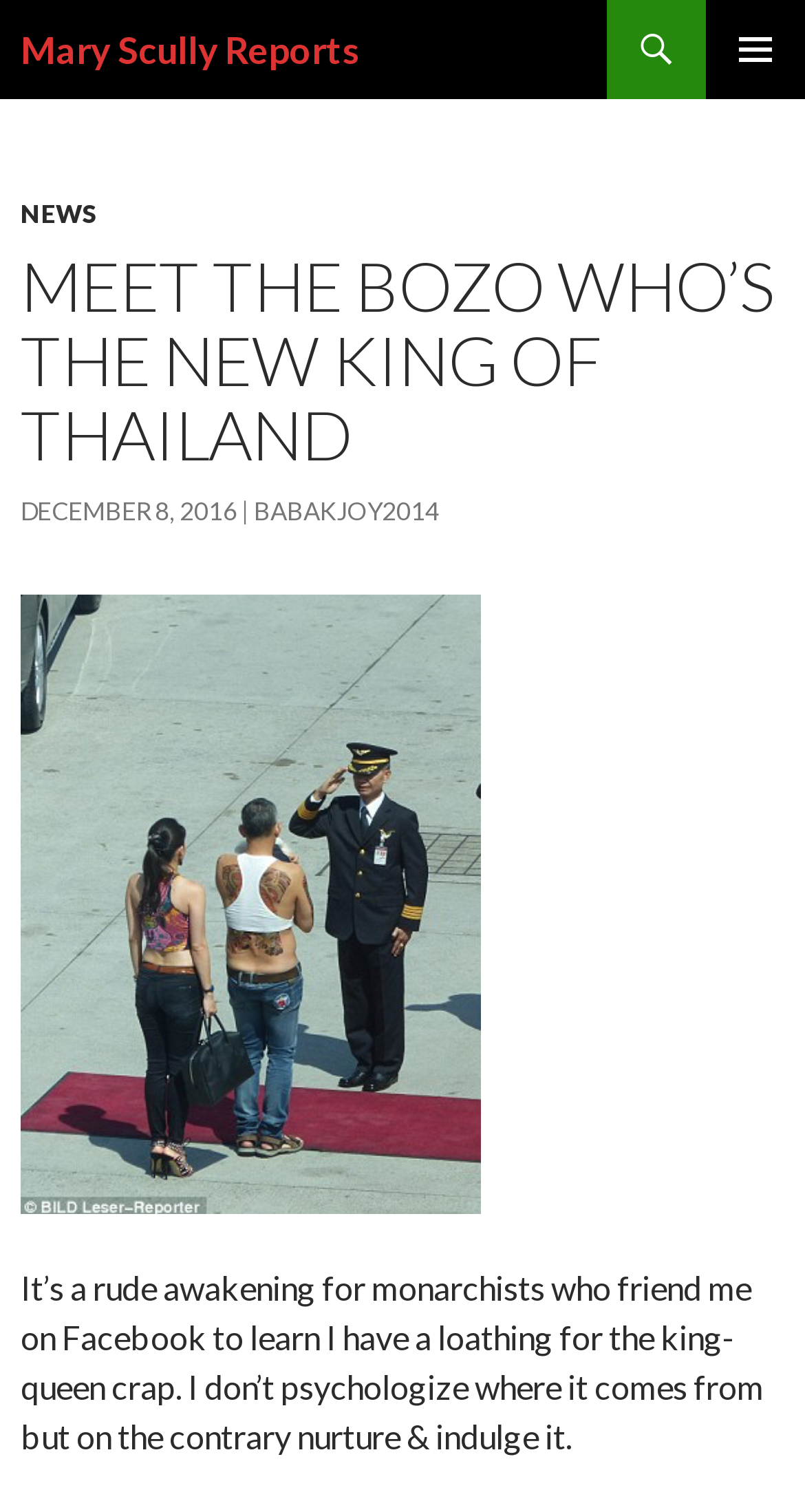What is the topic of the article?
Please ensure your answer to the question is detailed and covers all necessary aspects.

The main heading 'MEET THE BOZO WHO’S THE NEW KING OF THAILAND' suggests that the article is about the new king of Thailand.